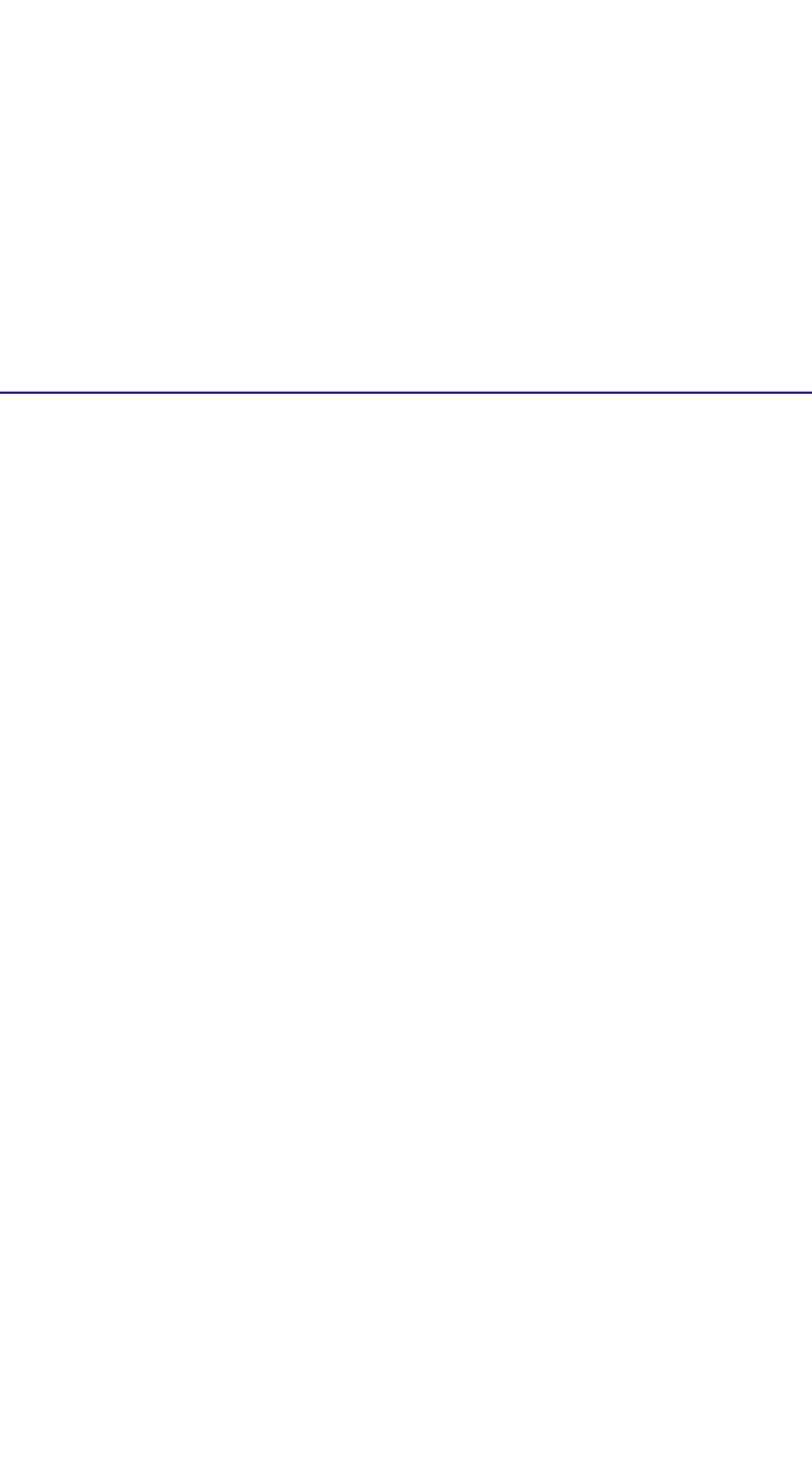Point out the bounding box coordinates of the section to click in order to follow this instruction: "Open menu".

None